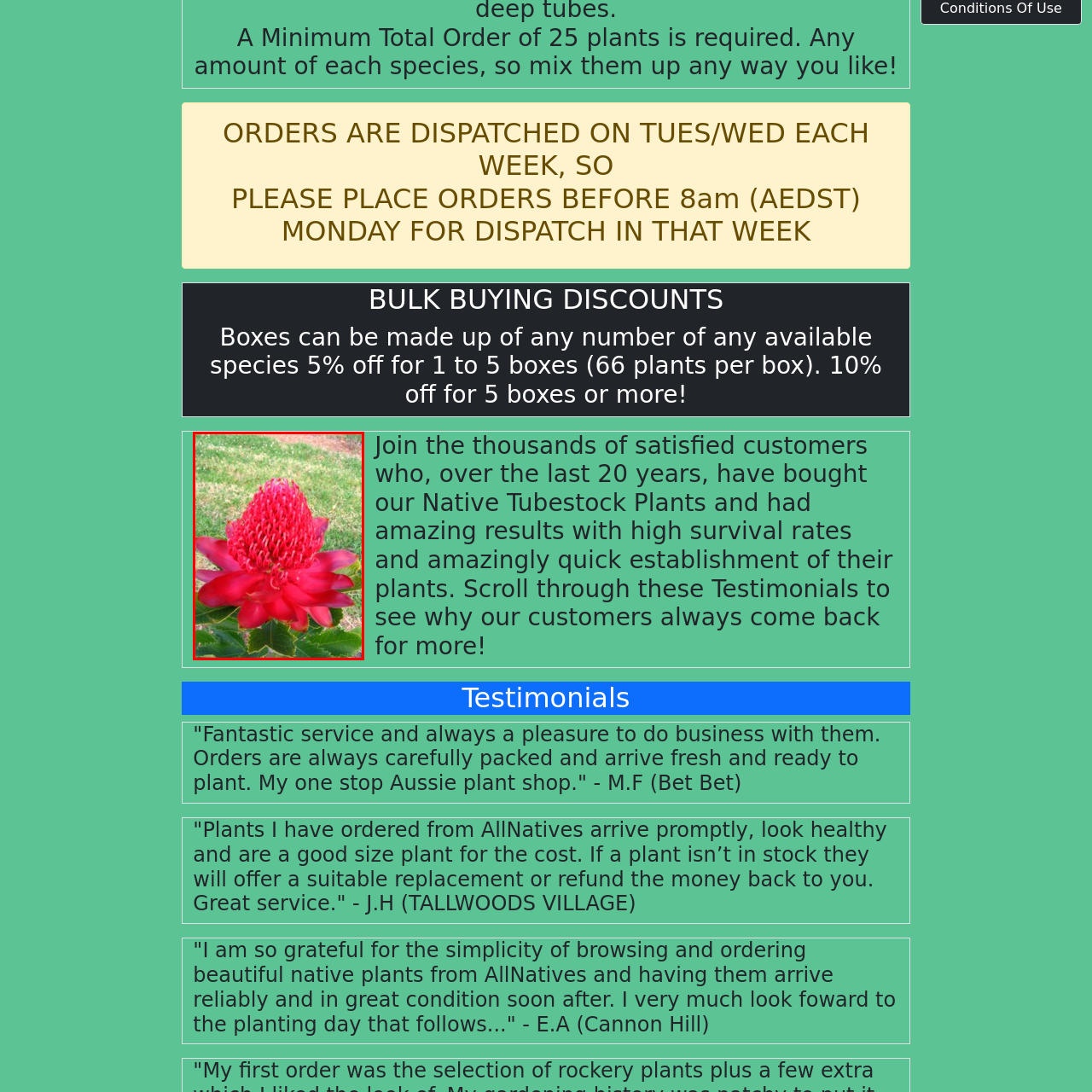Where is the NSW Waratah flower native to?
Examine the image within the red bounding box and provide a comprehensive answer to the question.

The caption states that the NSW Waratah flower is native to New South Wales, Australia, which suggests that it is originally found in this region.